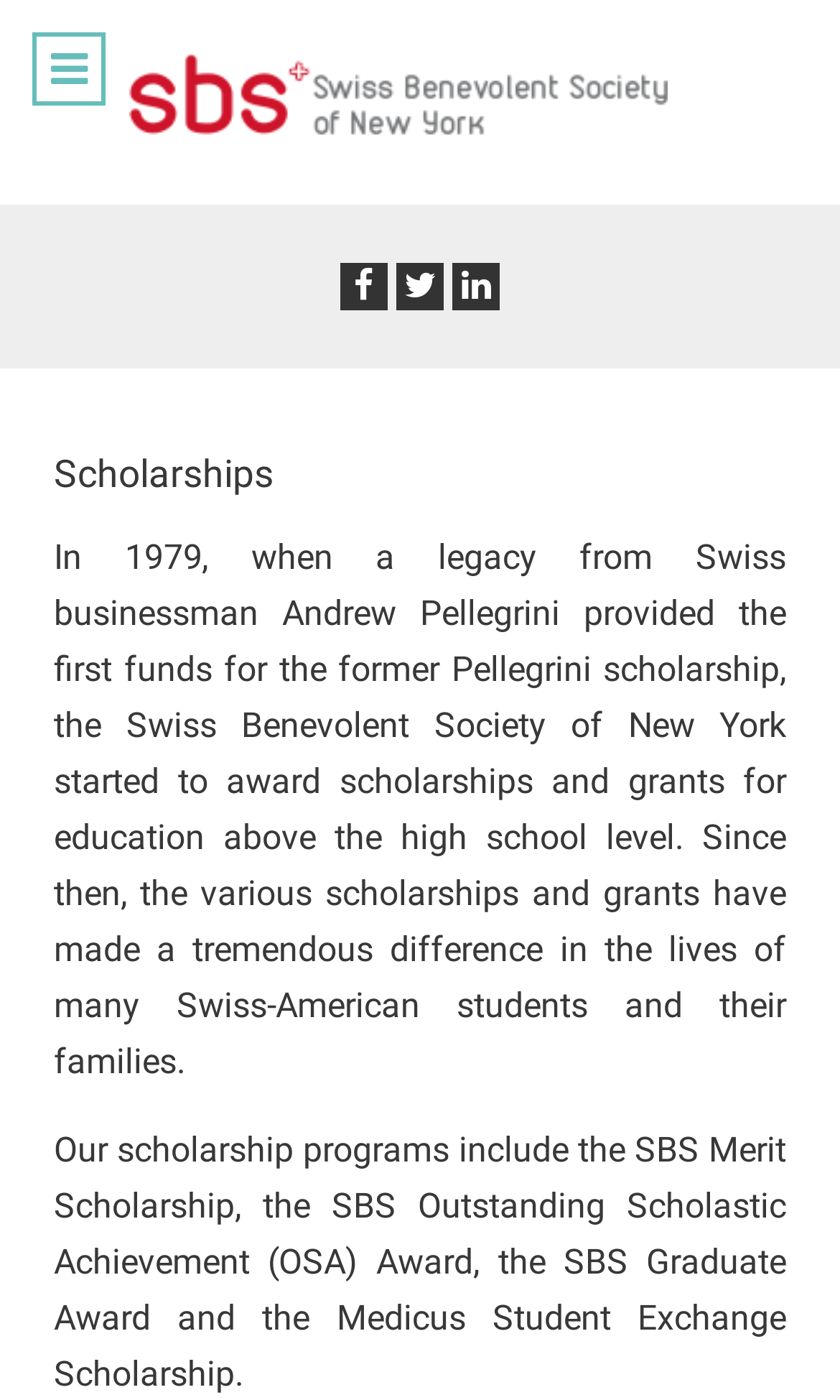What level of education do the scholarships and grants support?
Craft a detailed and extensive response to the question.

According to the StaticText element, the Swiss Benevolent Society of New York started to award scholarships and grants for education above the high school level.